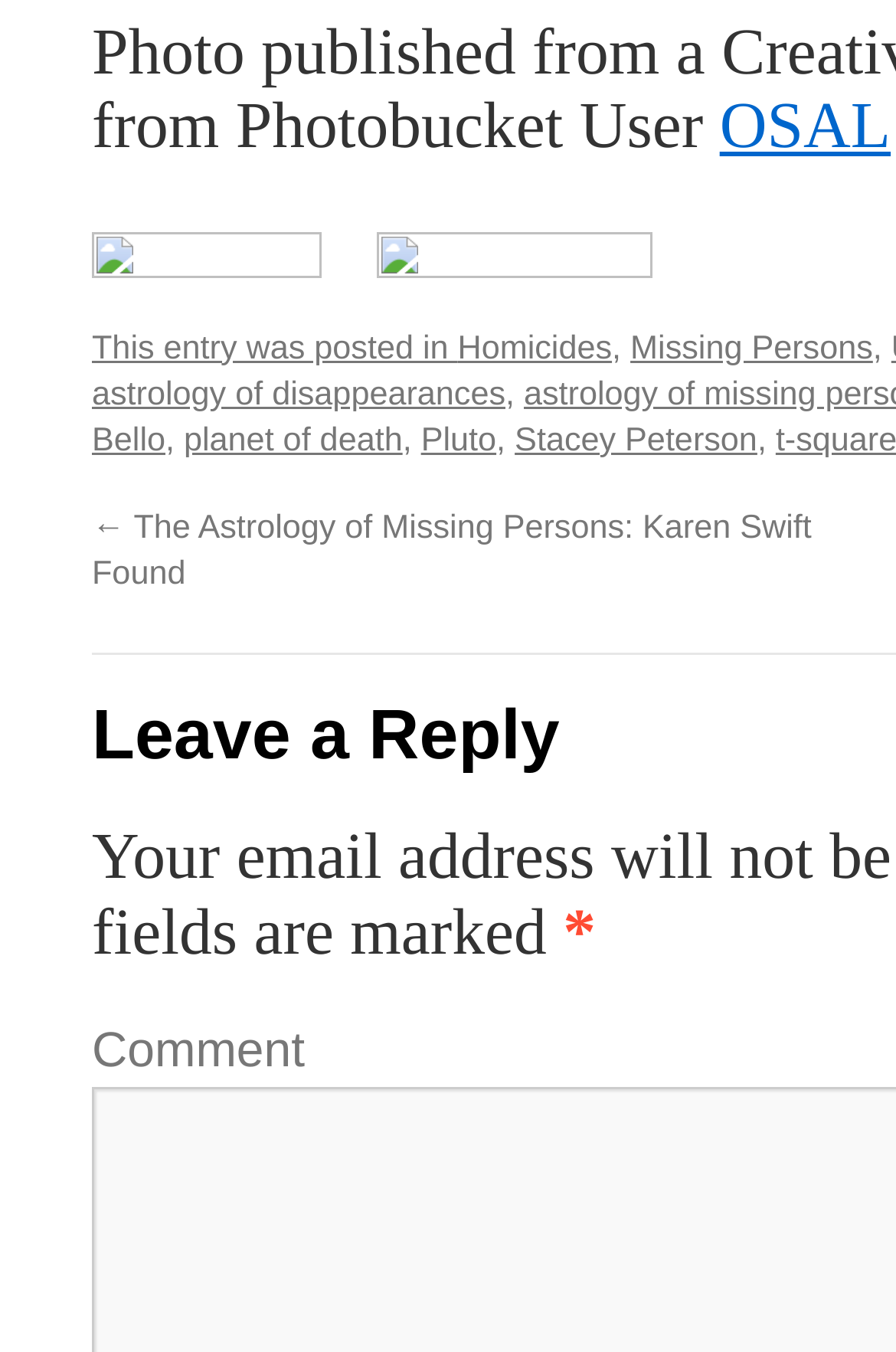Identify the bounding box of the UI component described as: "This entry was posted in".

[0.103, 0.244, 0.511, 0.271]